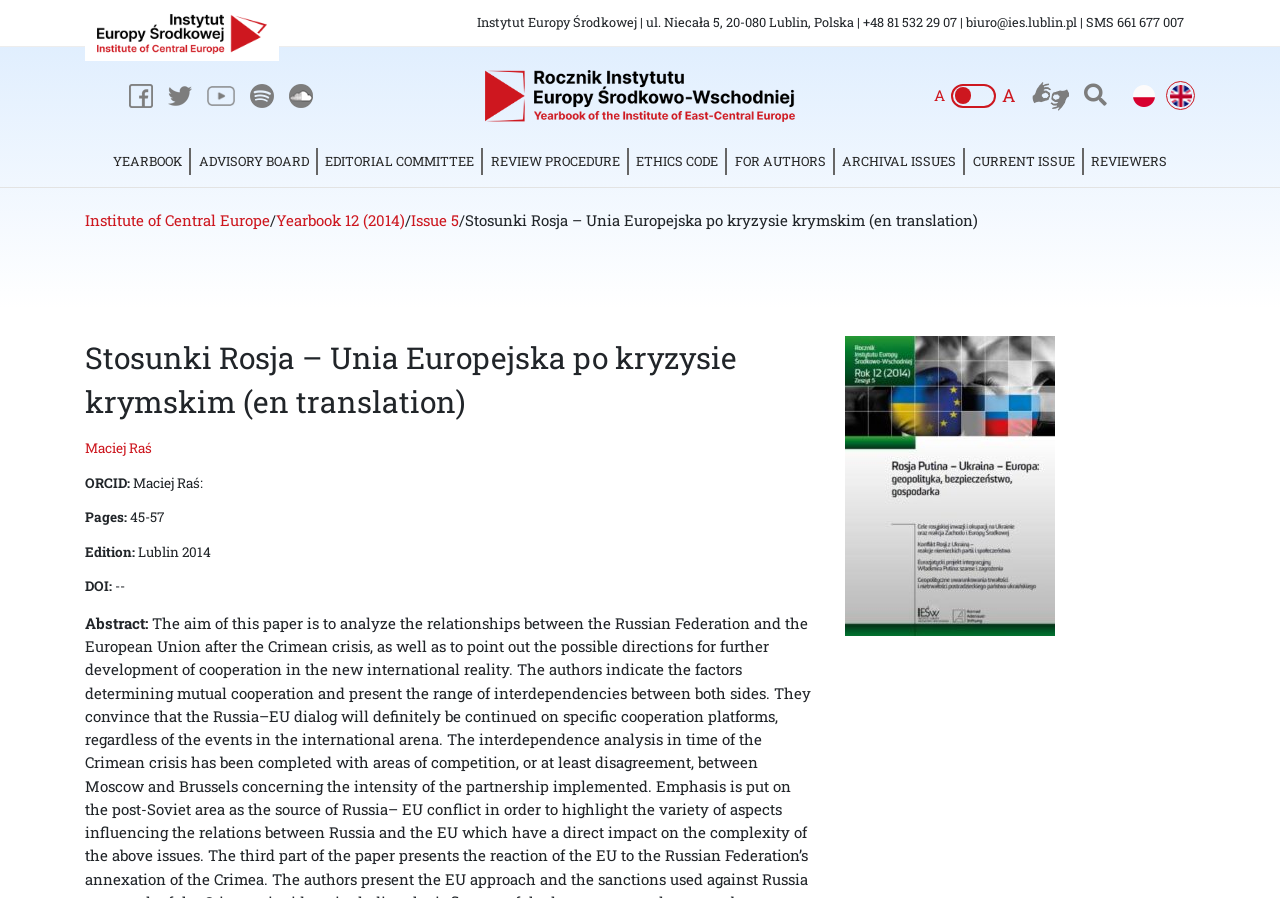Explain the webpage in detail.

The webpage appears to be a publication page from the Institute of Central Europe, featuring an article titled "Stosunki Rosja – Unia Europejska po kryzysie krymskim (en translation)". 

At the top, there is a logo of the institute on the left, accompanied by a horizontal menu with several links, including "YEARBOOK", "ADVISORY BOARD", and "FOR AUTHORS". Below this menu, there is a section with the institute's contact information, including address, phone number, and email.

On the left side, there is a vertical menu with links to various sections, such as "Institute of Central Europe", "Yearbook 12 (2014)", and "Issue 5". 

The main content area is divided into two sections. The top section features the article title, "Stosunki Rosja – Unia Europejska po kryzysie krymskim (en translation)", in a large font, followed by the author's name, "Maciej Raś", and some metadata, including the page numbers, edition, and DOI.

The bottom section contains the abstract of the article, which is a brief summary of the content. There is also a link to the full article, accompanied by an image of the article's cover.

Throughout the page, there are several buttons and links, including social media icons, a search button, and a button to switch the language.